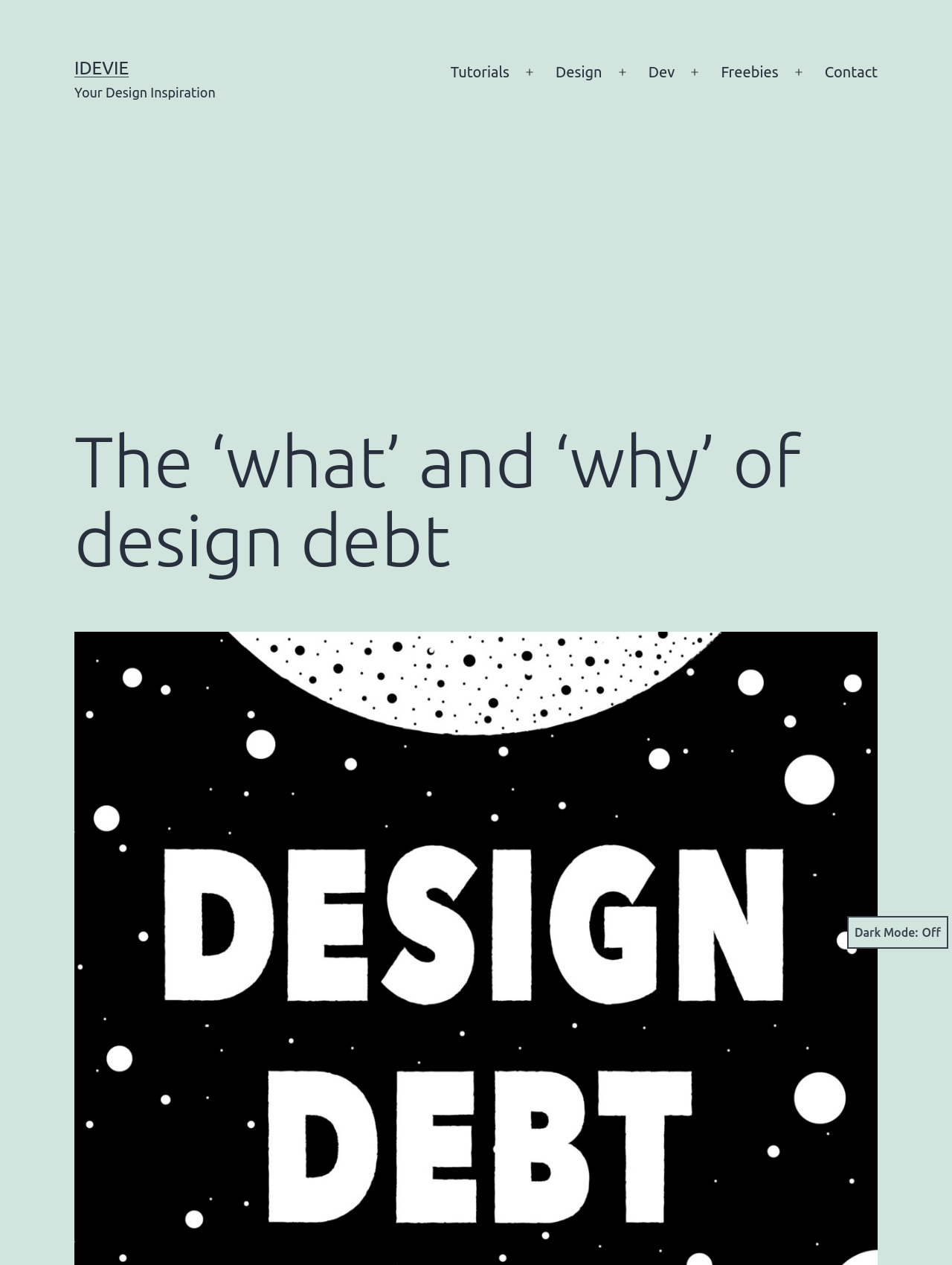Pinpoint the bounding box coordinates of the element to be clicked to execute the instruction: "Toggle Dark Mode".

[0.89, 0.724, 0.996, 0.75]